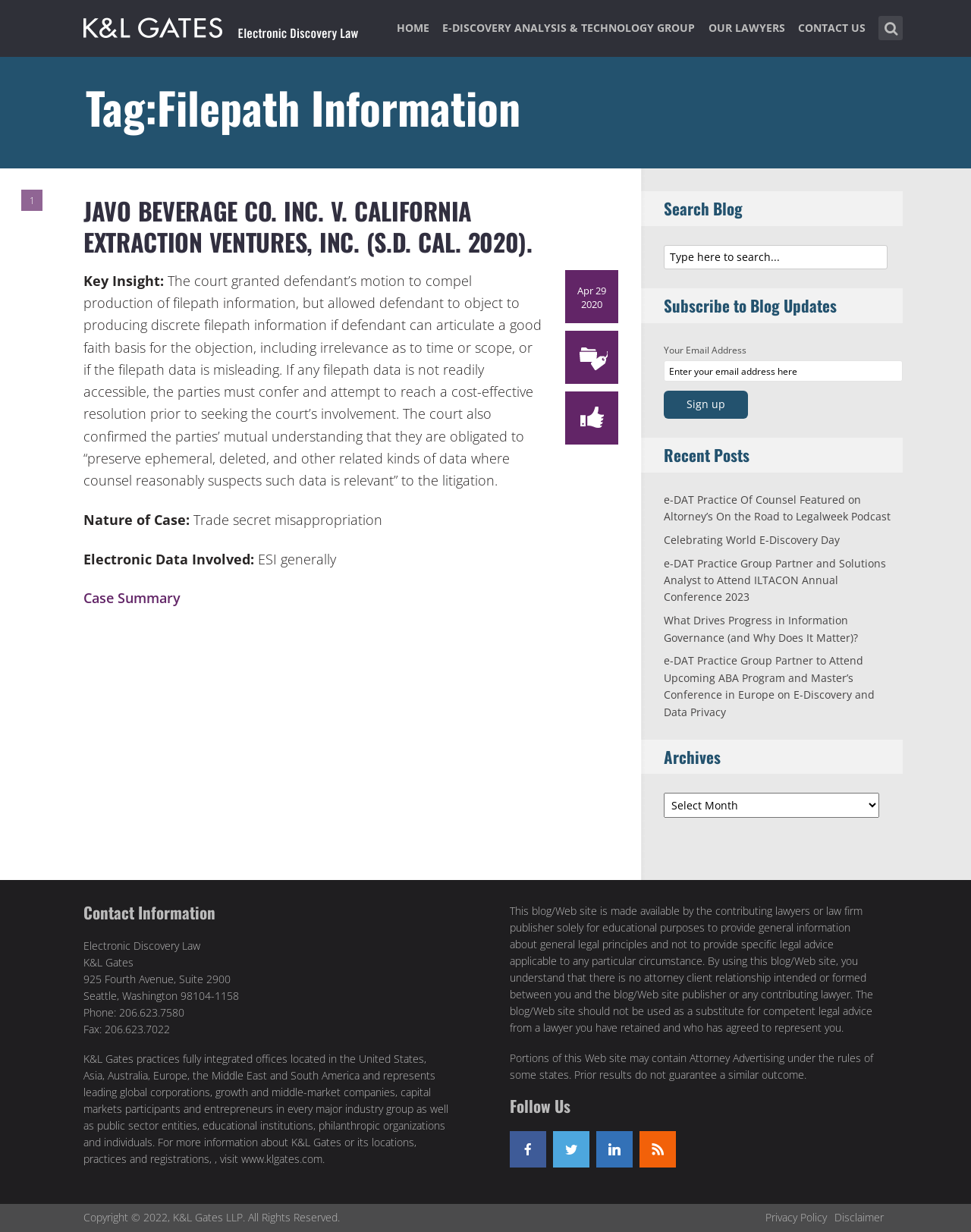Please answer the following question using a single word or phrase: What is the name of the law firm?

K&L Gates